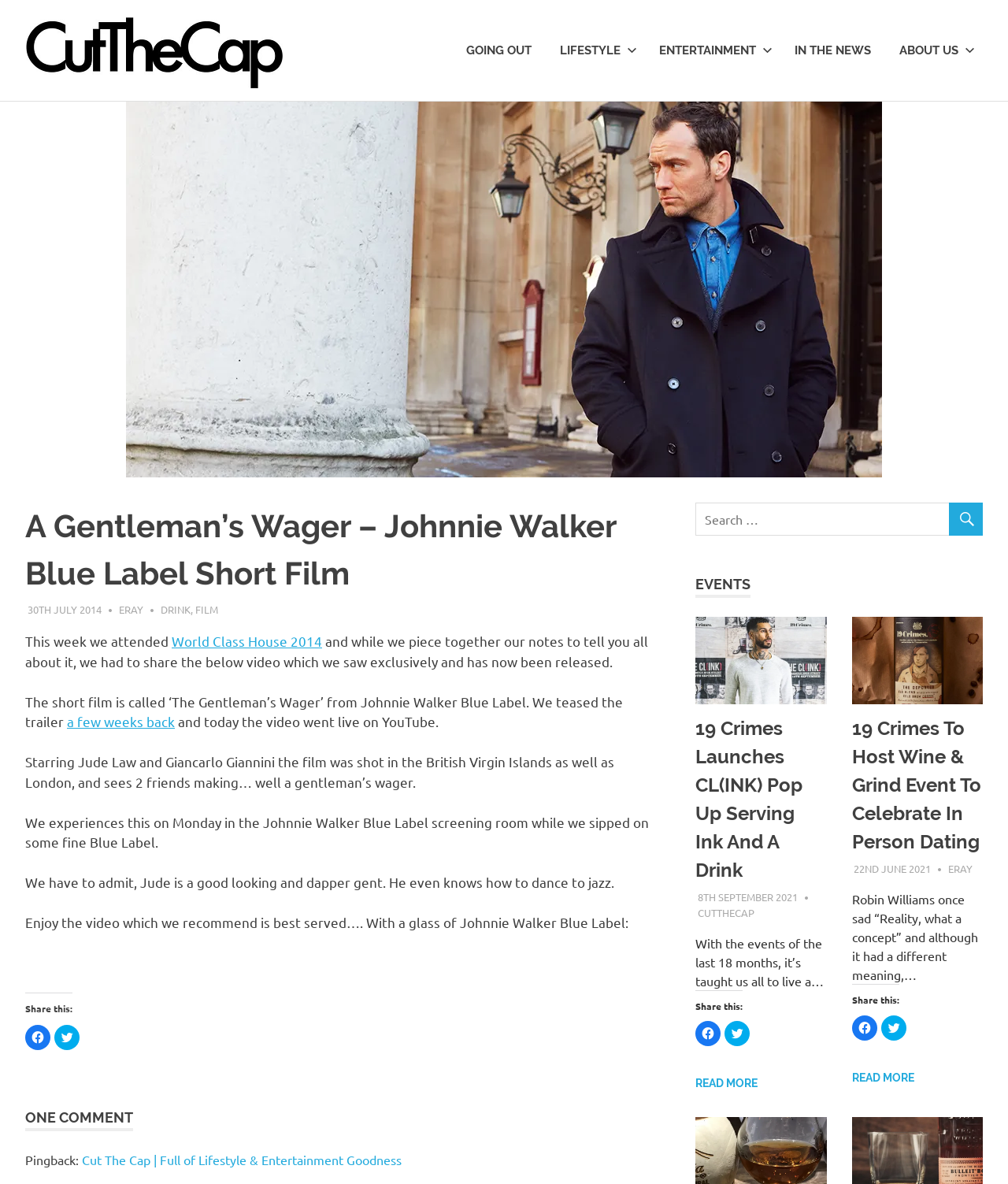Determine the bounding box coordinates of the region that needs to be clicked to achieve the task: "Click on the 'GOING OUT' link".

[0.448, 0.023, 0.541, 0.062]